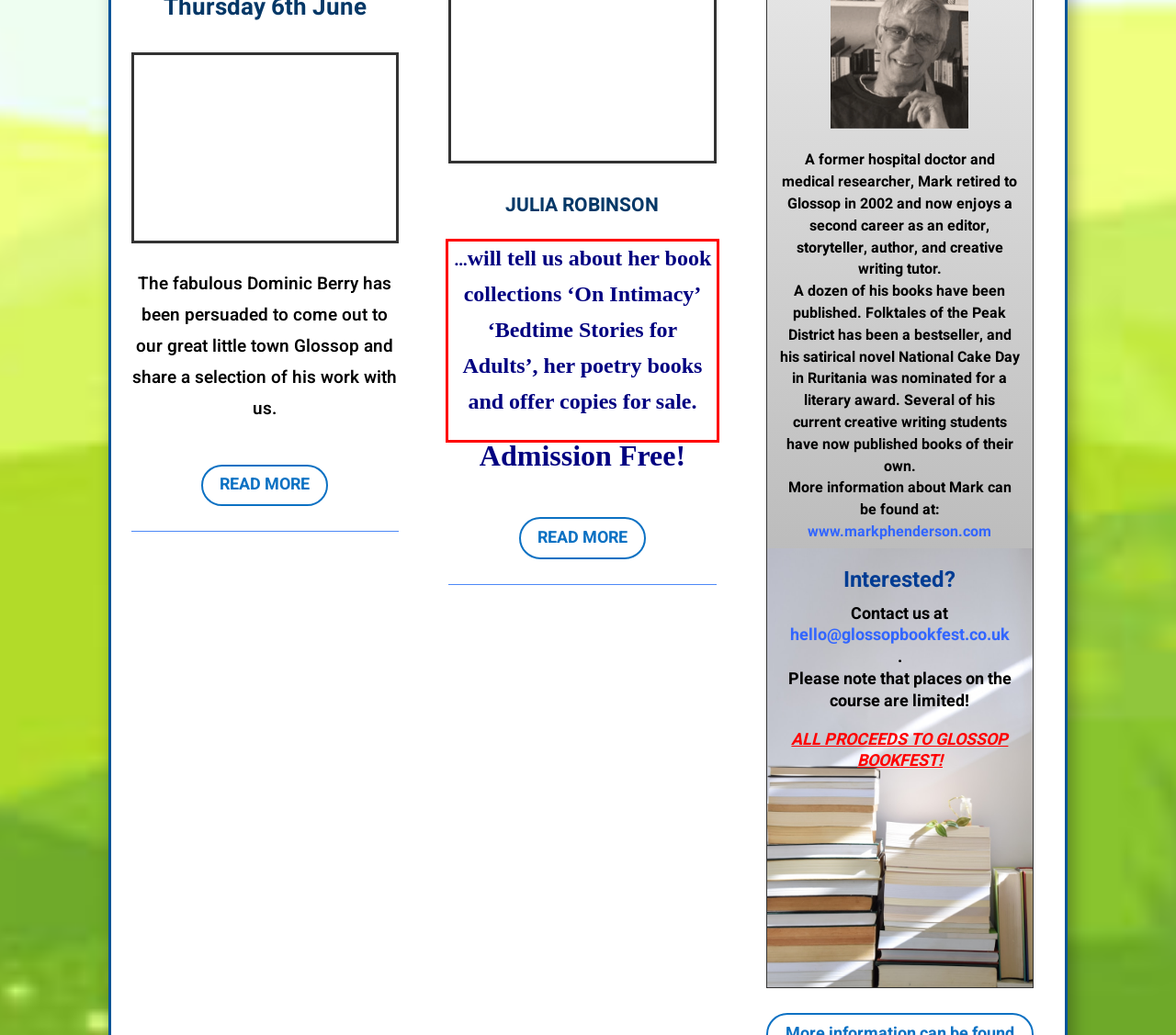Please look at the screenshot provided and find the red bounding box. Extract the text content contained within this bounding box.

…will tell us about her book collections ‘On Intimacy’ ‘Bedtime Stories for Adults’, her poetry books and offer copies for sale.